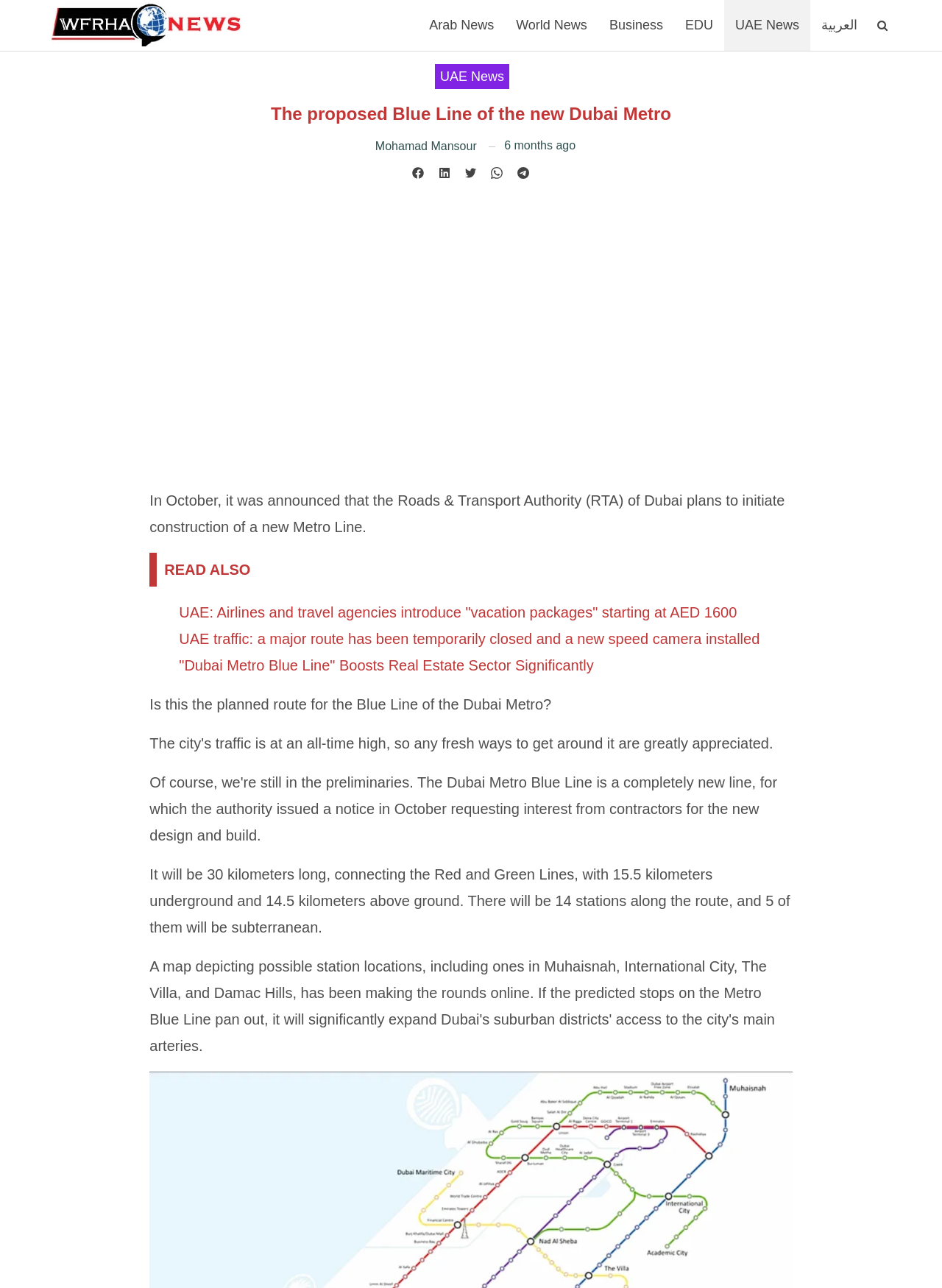What is the proposed metro line in Dubai?
Using the details shown in the screenshot, provide a comprehensive answer to the question.

Based on the webpage content, specifically the heading 'The proposed Blue Line of the new Dubai Metro' and the text 'In October, it was announced that the Roads & Transport Authority (RTA) of Dubai plans to initiate construction of a new Metro Line.', it can be inferred that the proposed metro line in Dubai is the Blue Line.